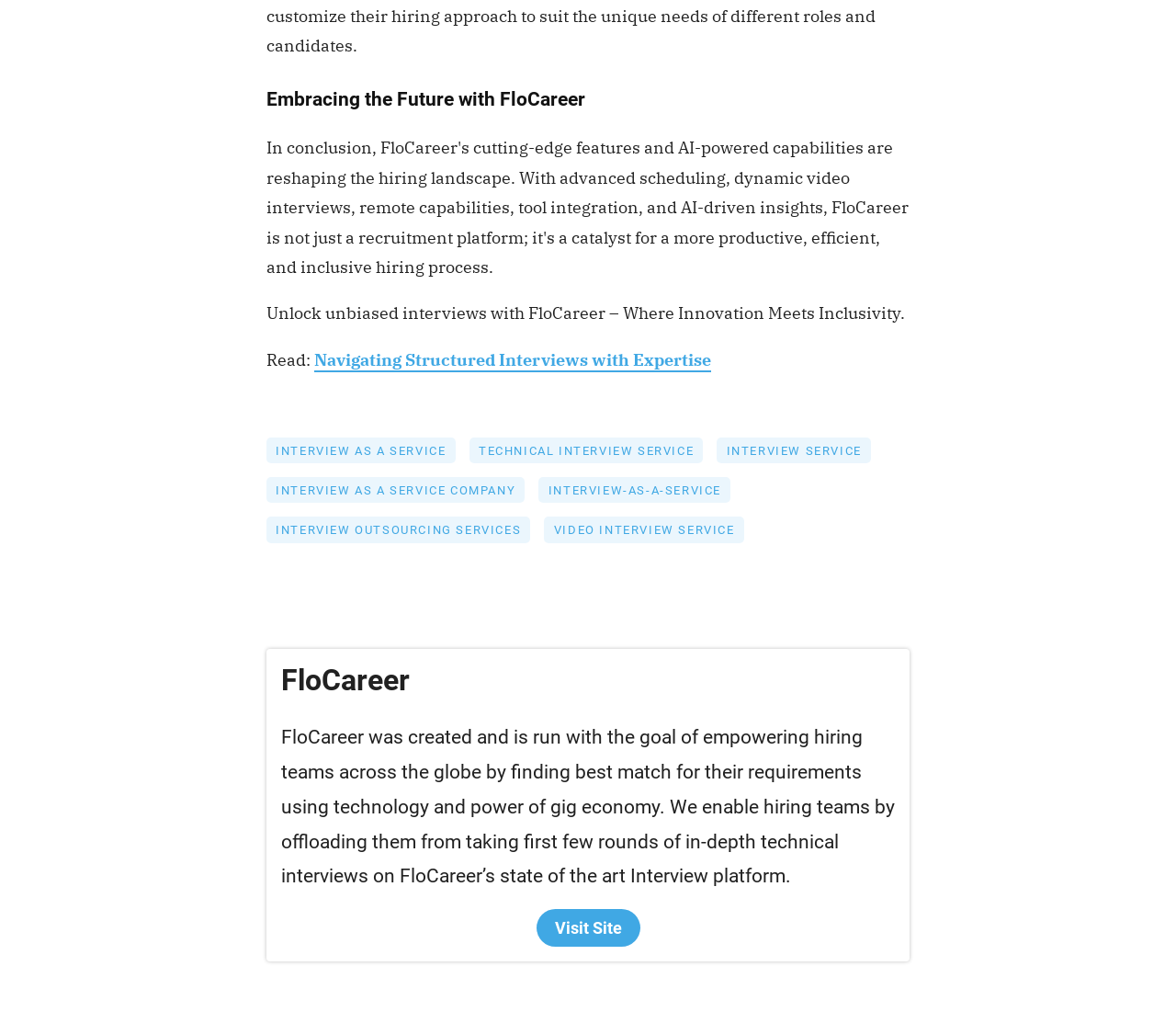Using details from the image, please answer the following question comprehensively:
What is the main purpose of FloCareer?

Based on the webpage, FloCareer was created to empower hiring teams across the globe by finding the best match for their requirements using technology and the power of the gig economy.